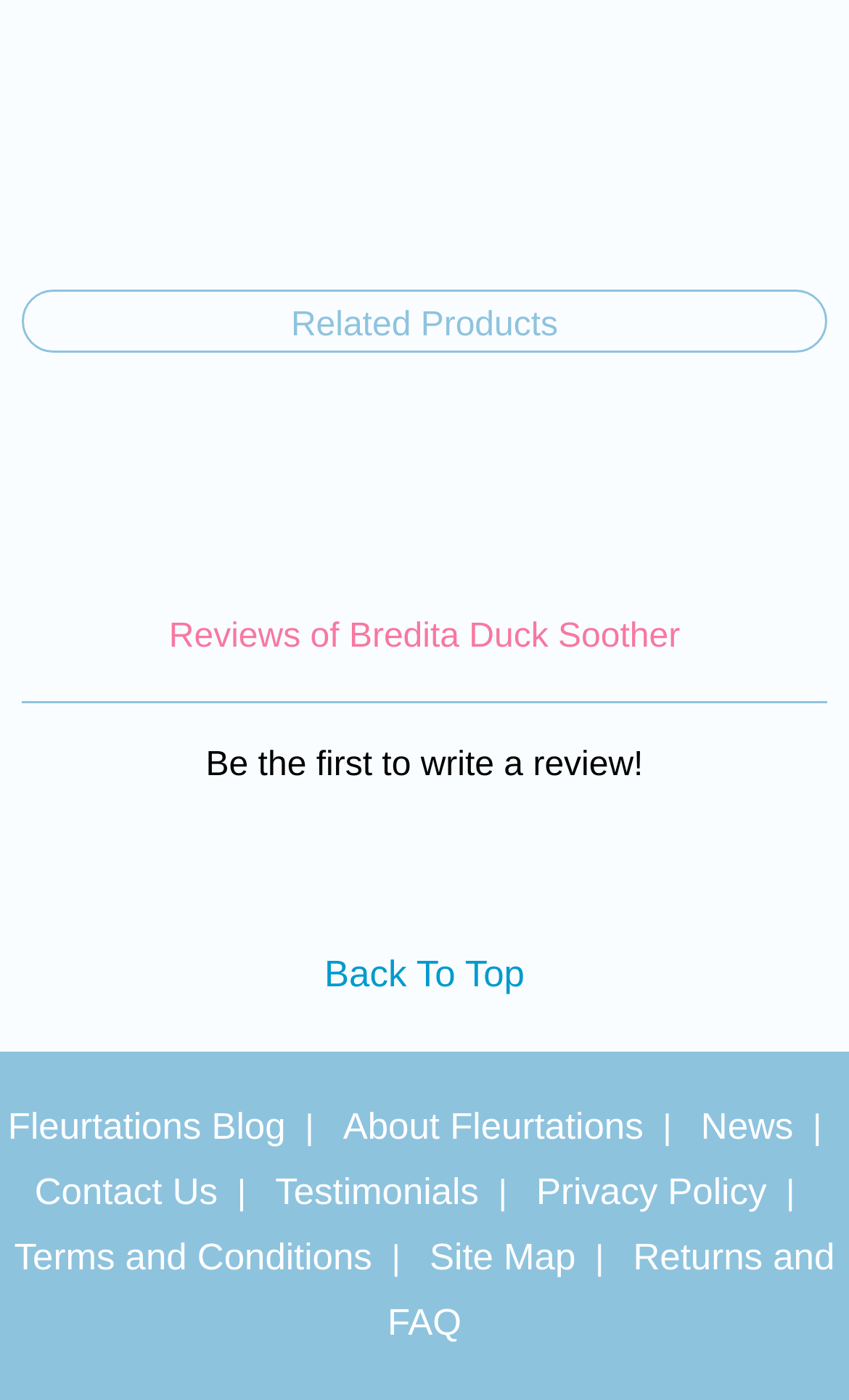What is the call-to-action for users who want to write a review?
Please give a detailed and elaborate answer to the question.

The StaticText element 'Be the first to write a review!' is a call-to-action, encouraging users to write a review of the product, as there are no existing reviews.